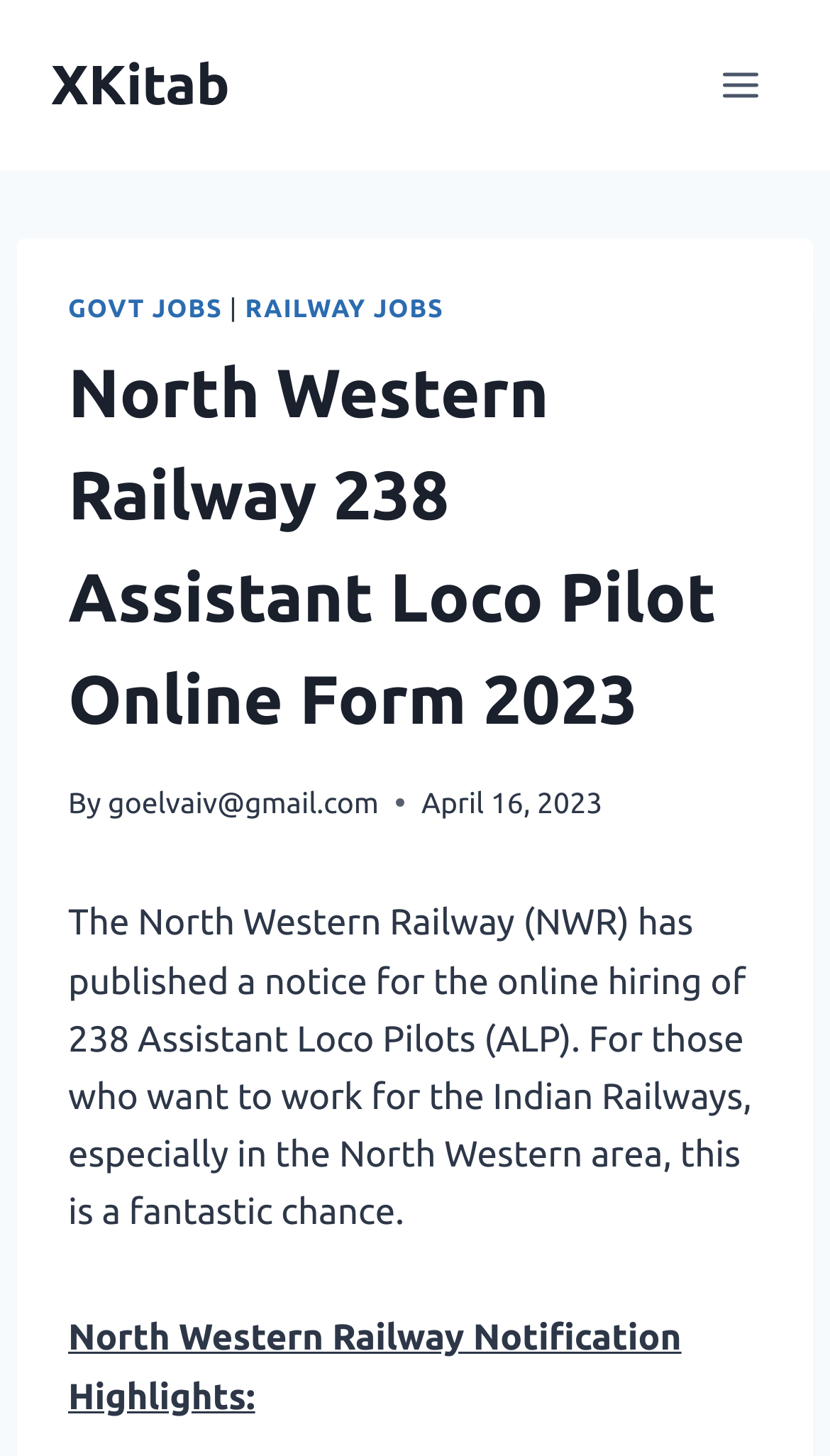Based on the element description, predict the bounding box coordinates (top-left x, top-left y, bottom-right x, bottom-right y) for the UI element in the screenshot: Govt Jobs

[0.082, 0.203, 0.268, 0.222]